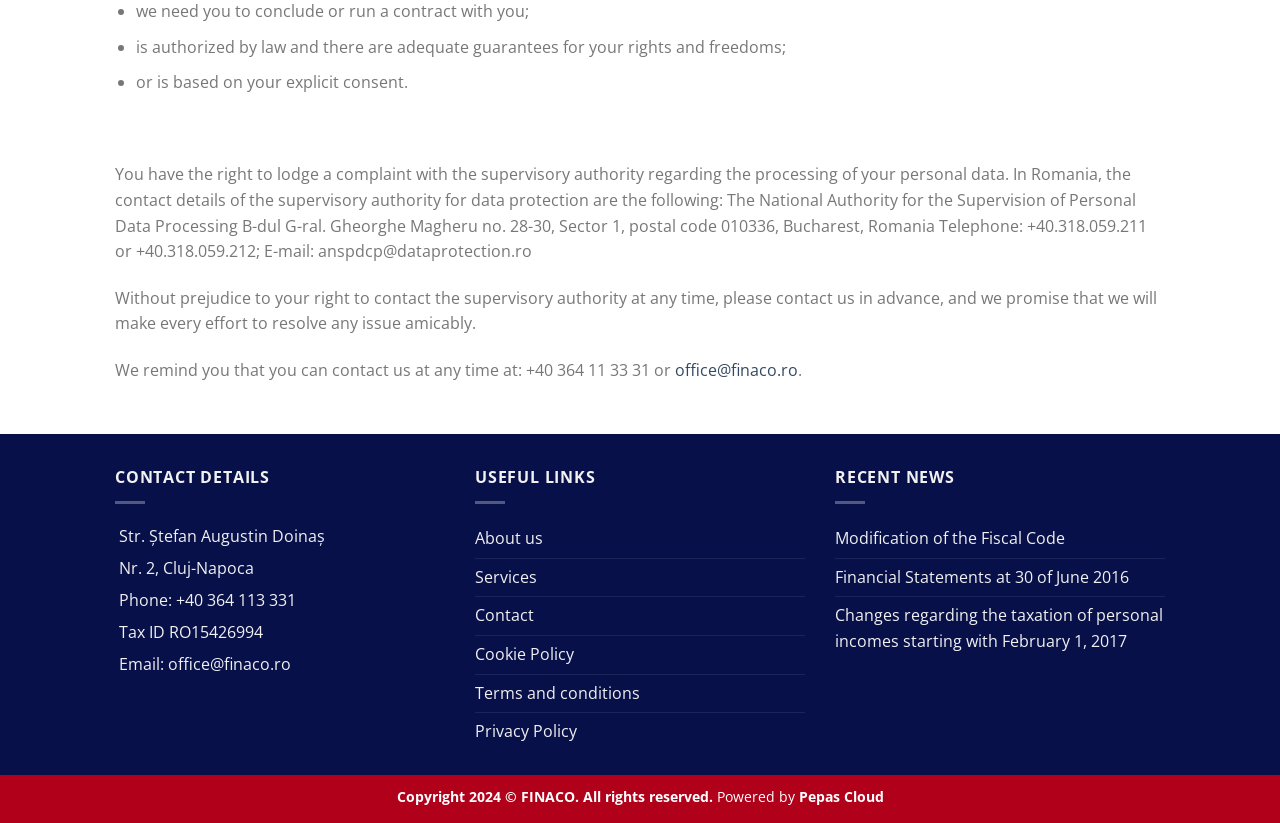What is the contact email of FINACO?
Look at the image and provide a detailed response to the question.

I found the contact email by looking at the CONTACT DETAILS section, where it is listed as 'Email: office@finaco.ro'.